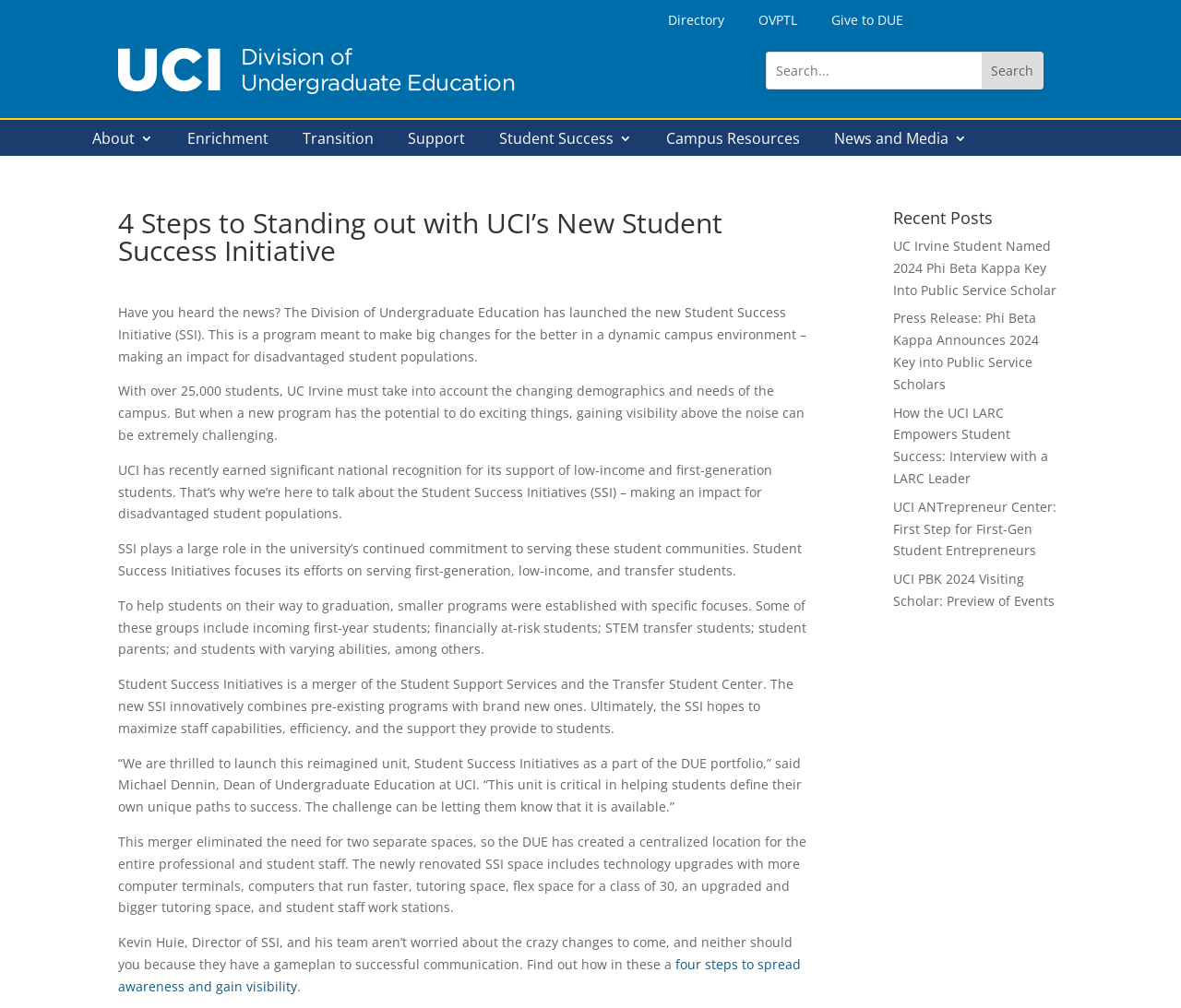Can you identify and provide the main heading of the webpage?

4 Steps to Standing out with UCI’s New Student Success Initiative